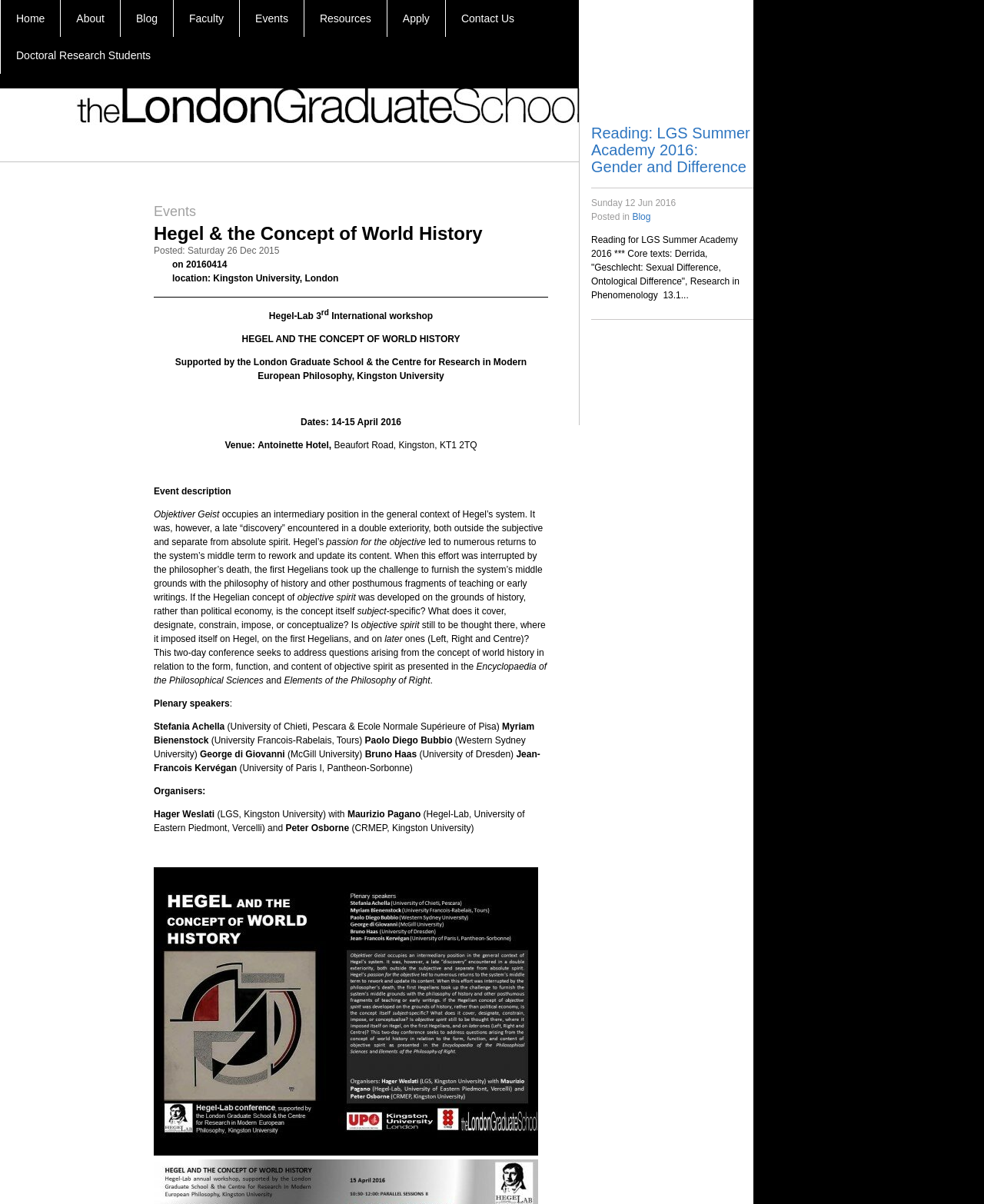Identify the bounding box coordinates for the element that needs to be clicked to fulfill this instruction: "Read the 'Reading: LGS Summer Academy 2016: Gender and Difference' blog post". Provide the coordinates in the format of four float numbers between 0 and 1: [left, top, right, bottom].

[0.601, 0.103, 0.766, 0.145]